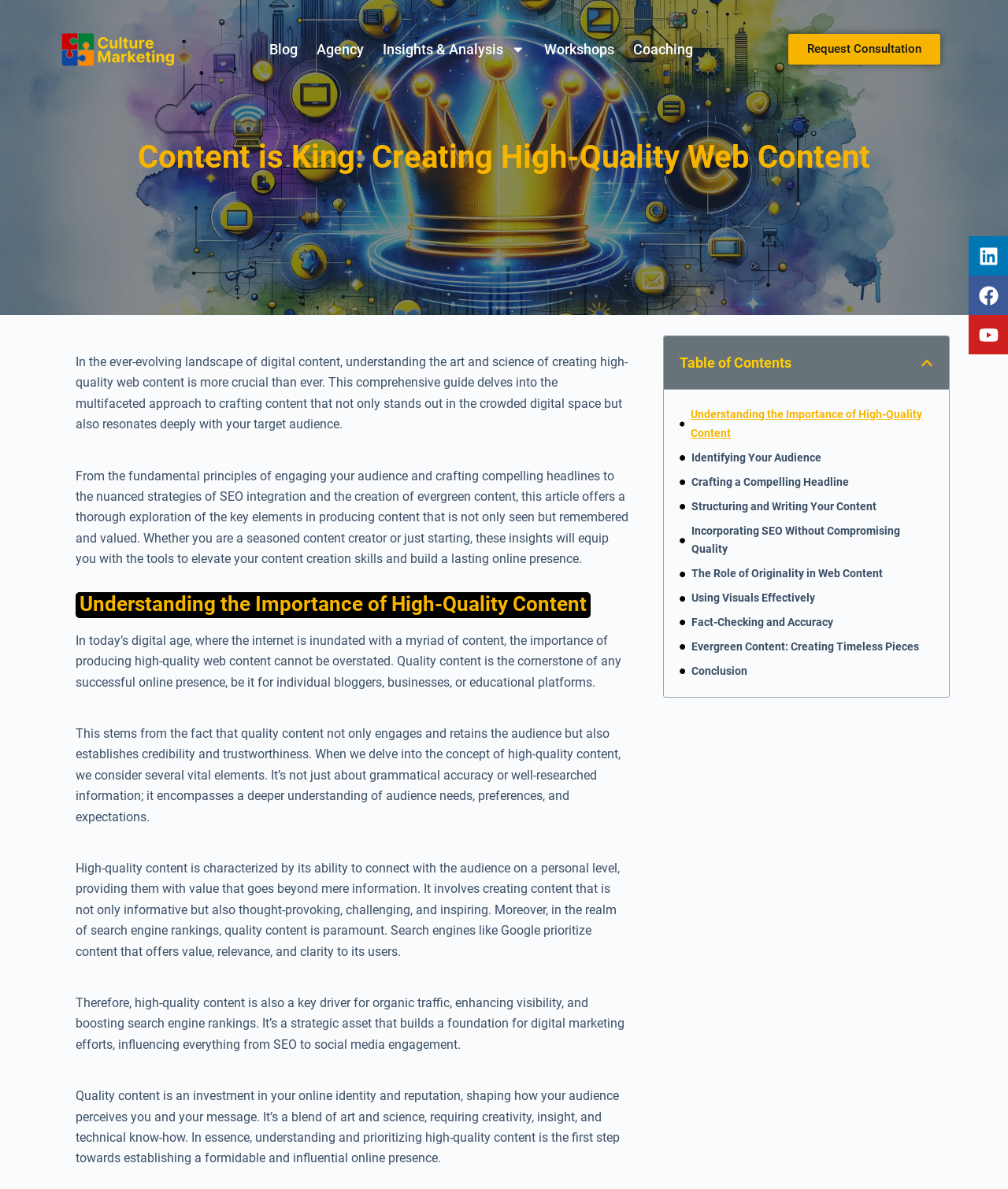Present a detailed account of what is displayed on the webpage.

This webpage is about creating high-quality web content, with a focus on the importance of understanding the art and science of content creation. At the top of the page, there is a navigation menu with links to "Blog", "Agency", "Insights & Analysis", "Workshops", and "Coaching". Below the navigation menu, there is a logo for Culture-Marketing.

The main content of the page is divided into sections, starting with a heading "Content is King: Creating High-Quality Web Content" followed by a brief introduction to the importance of high-quality web content. This introduction is accompanied by a comprehensive guide that delves into the multifaceted approach to crafting content that resonates with the target audience.

The next section is headed "Understanding the Importance of High-Quality Content", which discusses the significance of producing high-quality web content in today's digital age. This section is further divided into several sub-sections, each focusing on a specific aspect of high-quality content, such as engaging and retaining the audience, establishing credibility and trustworthiness, and driving organic traffic.

Below this section, there is a table of contents that lists the various topics covered in the article, including understanding the importance of high-quality content, identifying the audience, crafting a compelling headline, structuring and writing content, incorporating SEO, and more. Each topic is accompanied by a small icon.

At the bottom of the page, there are social media links to LinkedIn and Facebook, along with their respective icons.